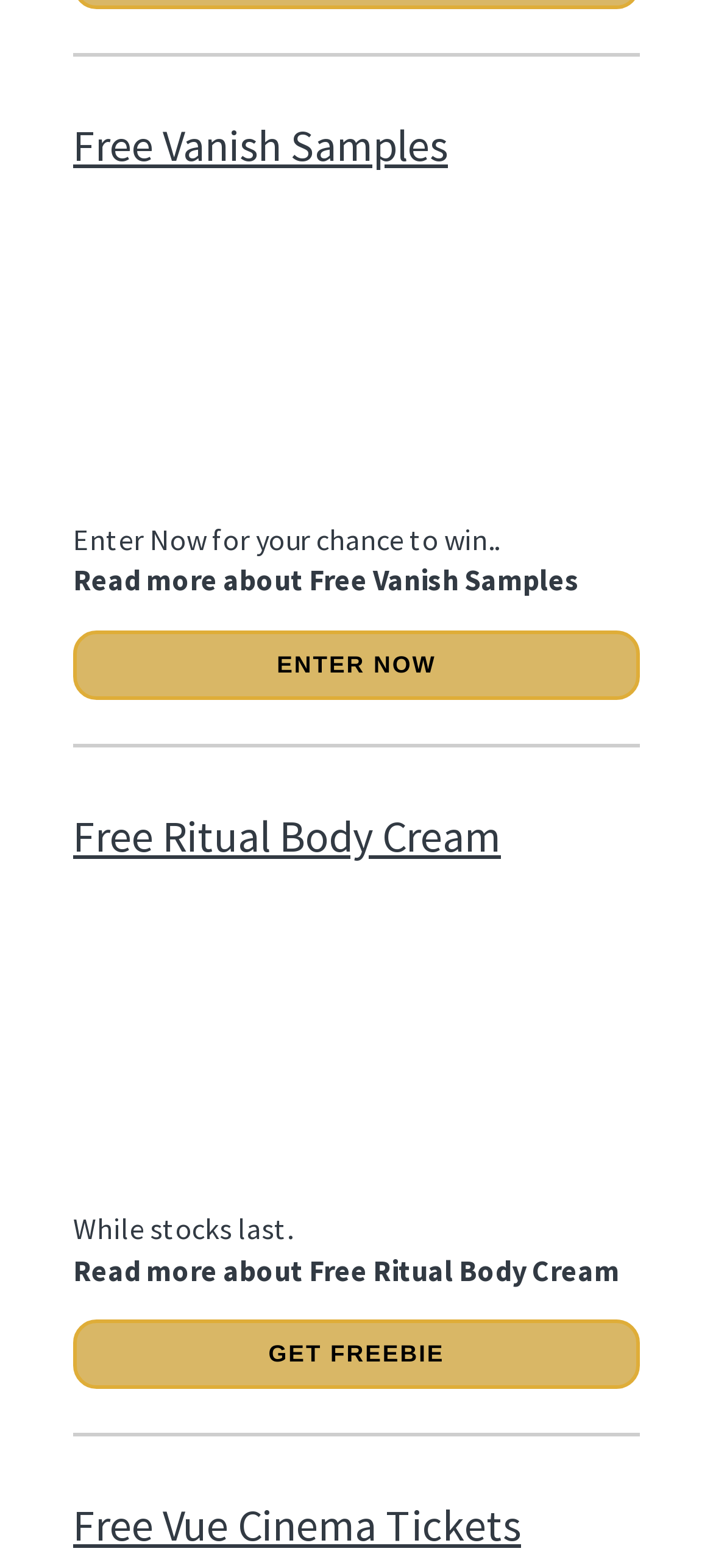Determine the bounding box coordinates of the clickable region to follow the instruction: "Read more about free ritual body cream".

[0.103, 0.798, 0.869, 0.821]